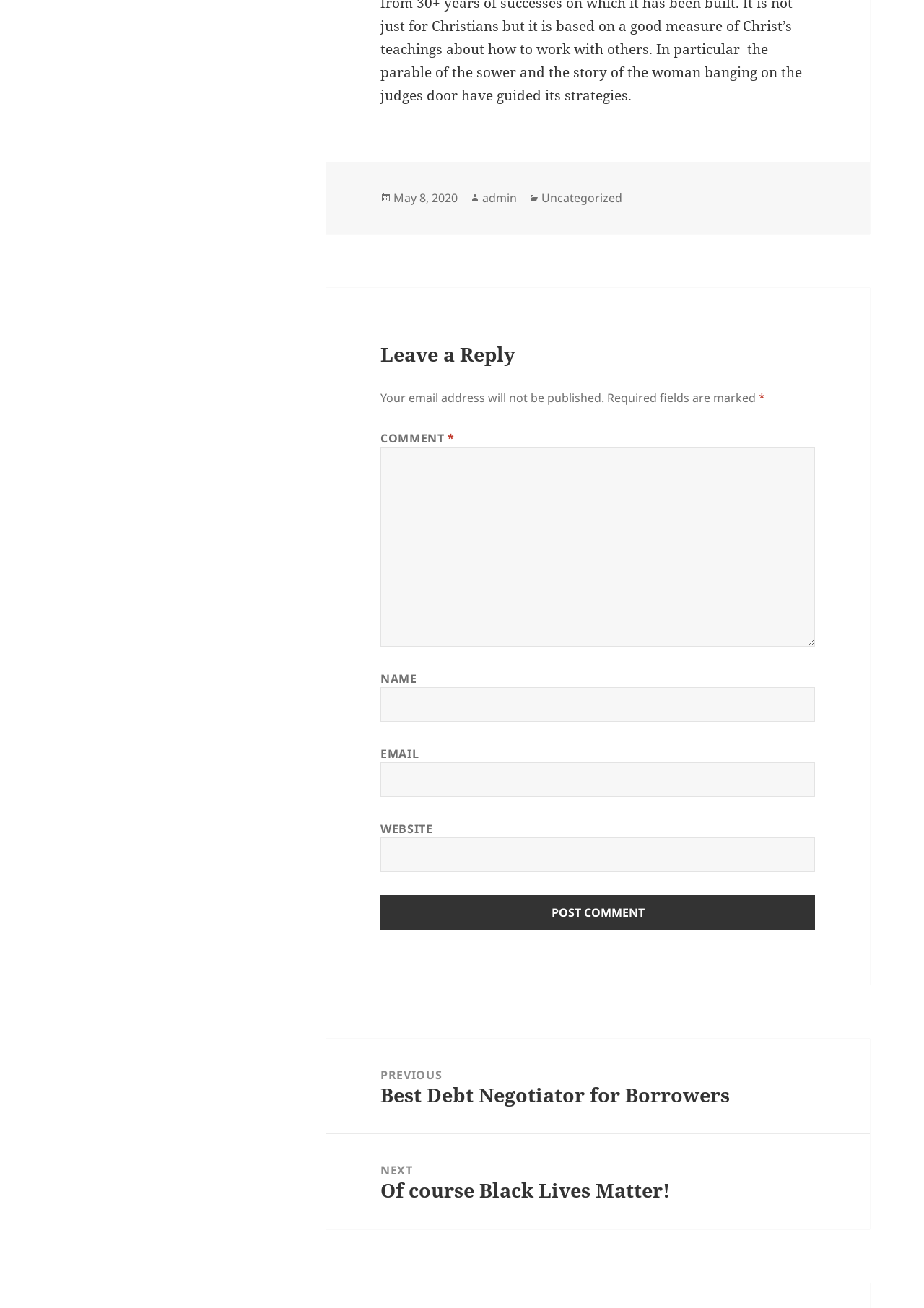How many links are in the post navigation section?
Provide a concise answer using a single word or phrase based on the image.

2